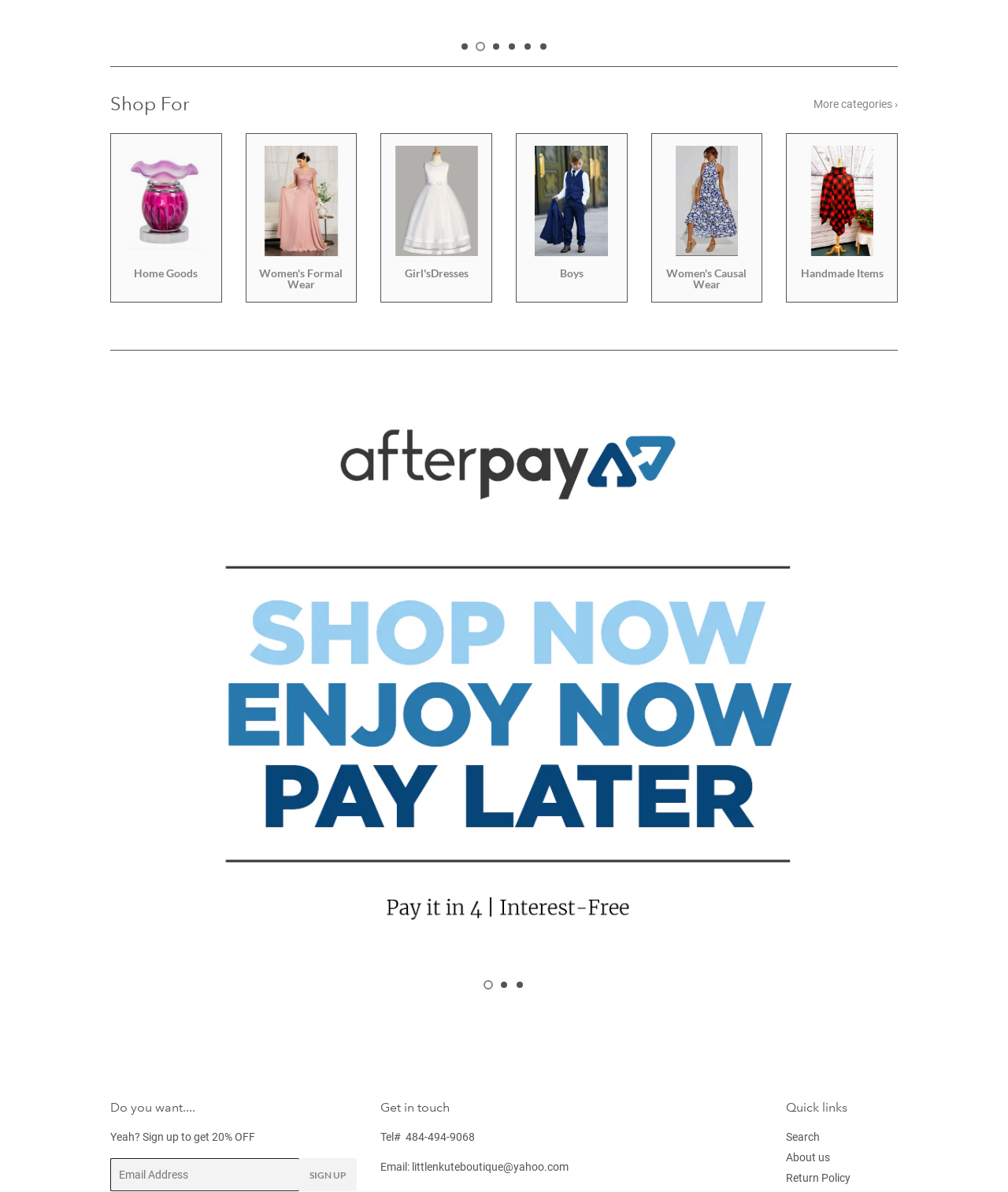Please provide a one-word or phrase answer to the question: 
What is the category of 'Women's High Neck Sundress Ruffle Hem Floral Maxi'?

Women's Causal Wear